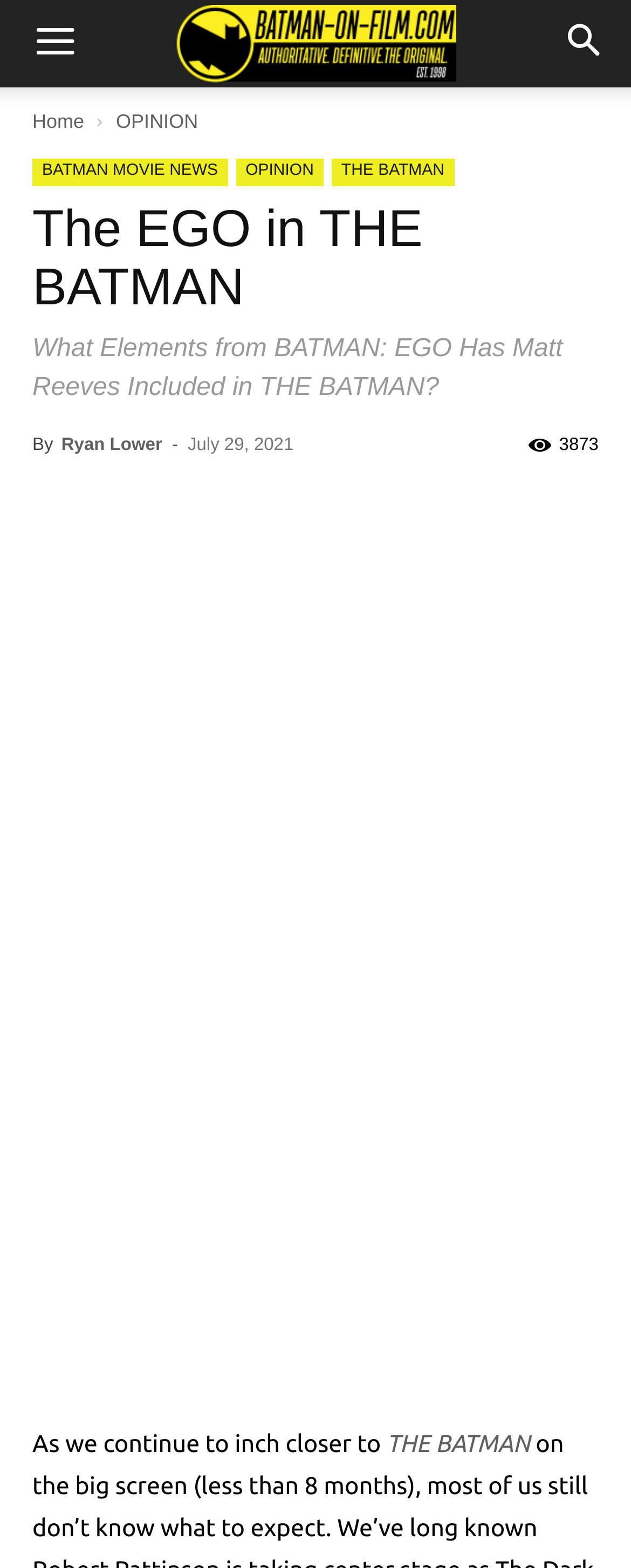Identify and extract the main heading of the webpage.

The EGO in THE BATMAN